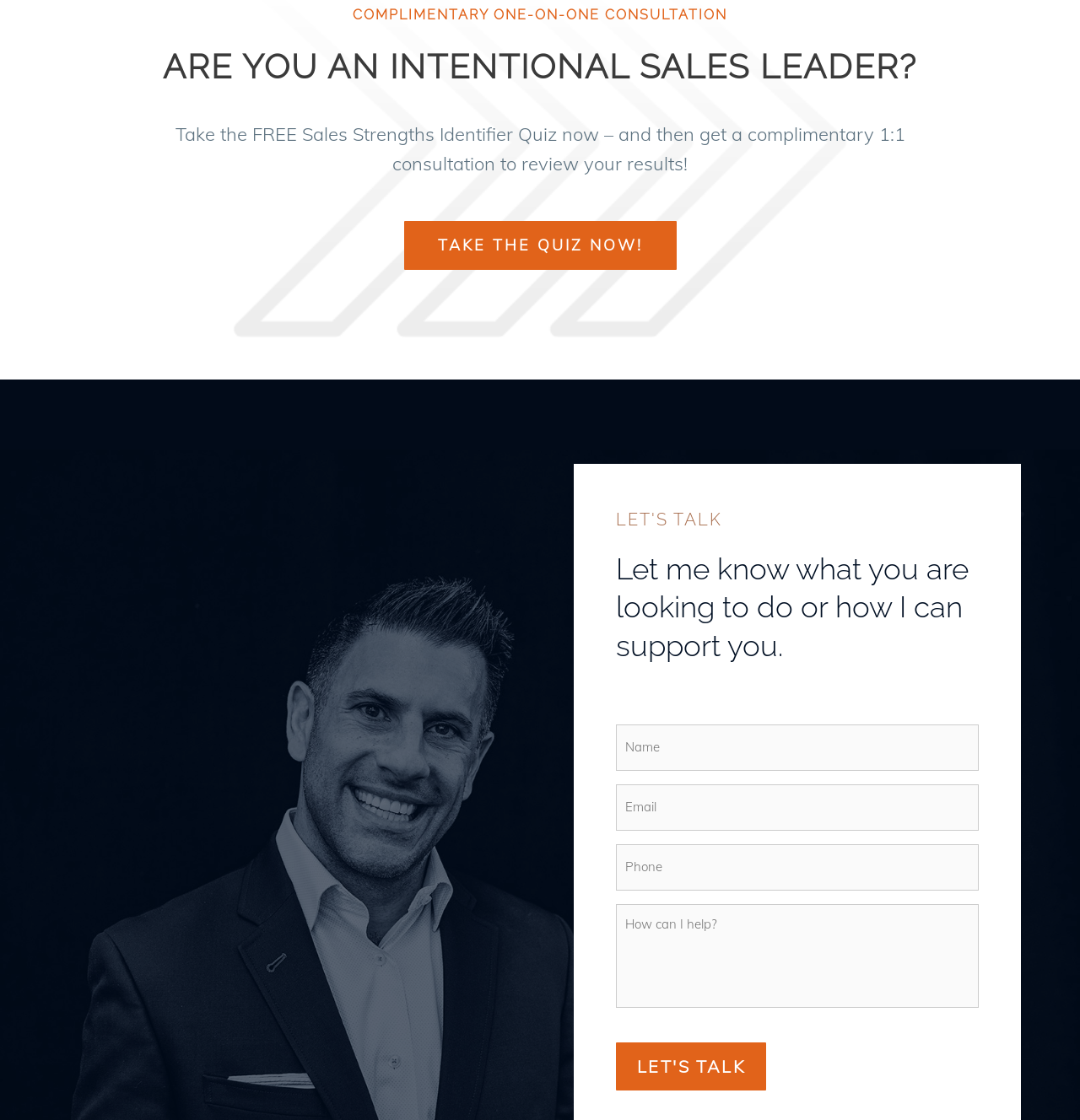Answer in one word or a short phrase: 
How many input fields are there in the 'Let's Talk' form?

4